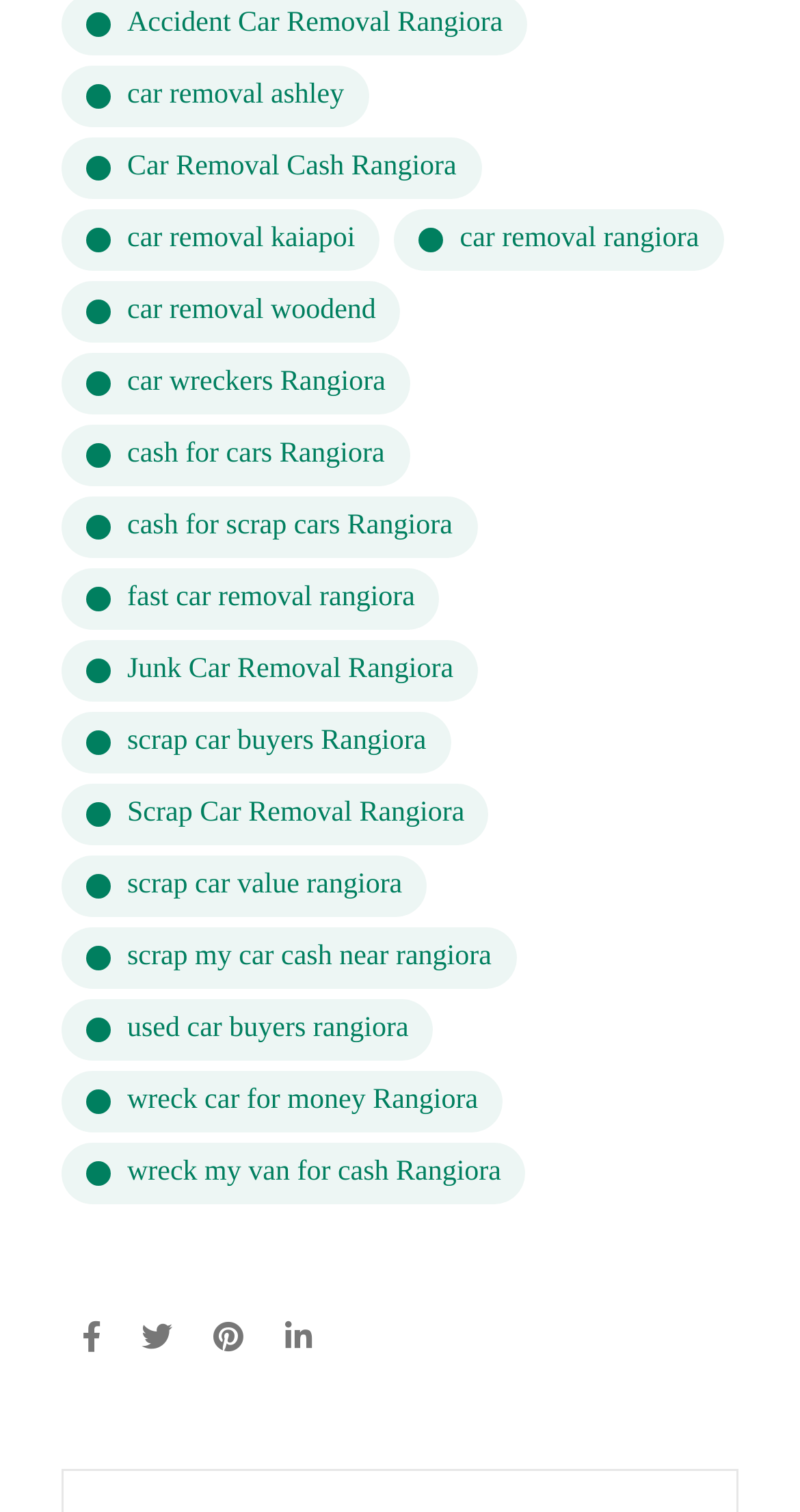Pinpoint the bounding box coordinates of the area that must be clicked to complete this instruction: "Click on wreck my van for cash Rangiora link".

[0.077, 0.756, 0.657, 0.797]